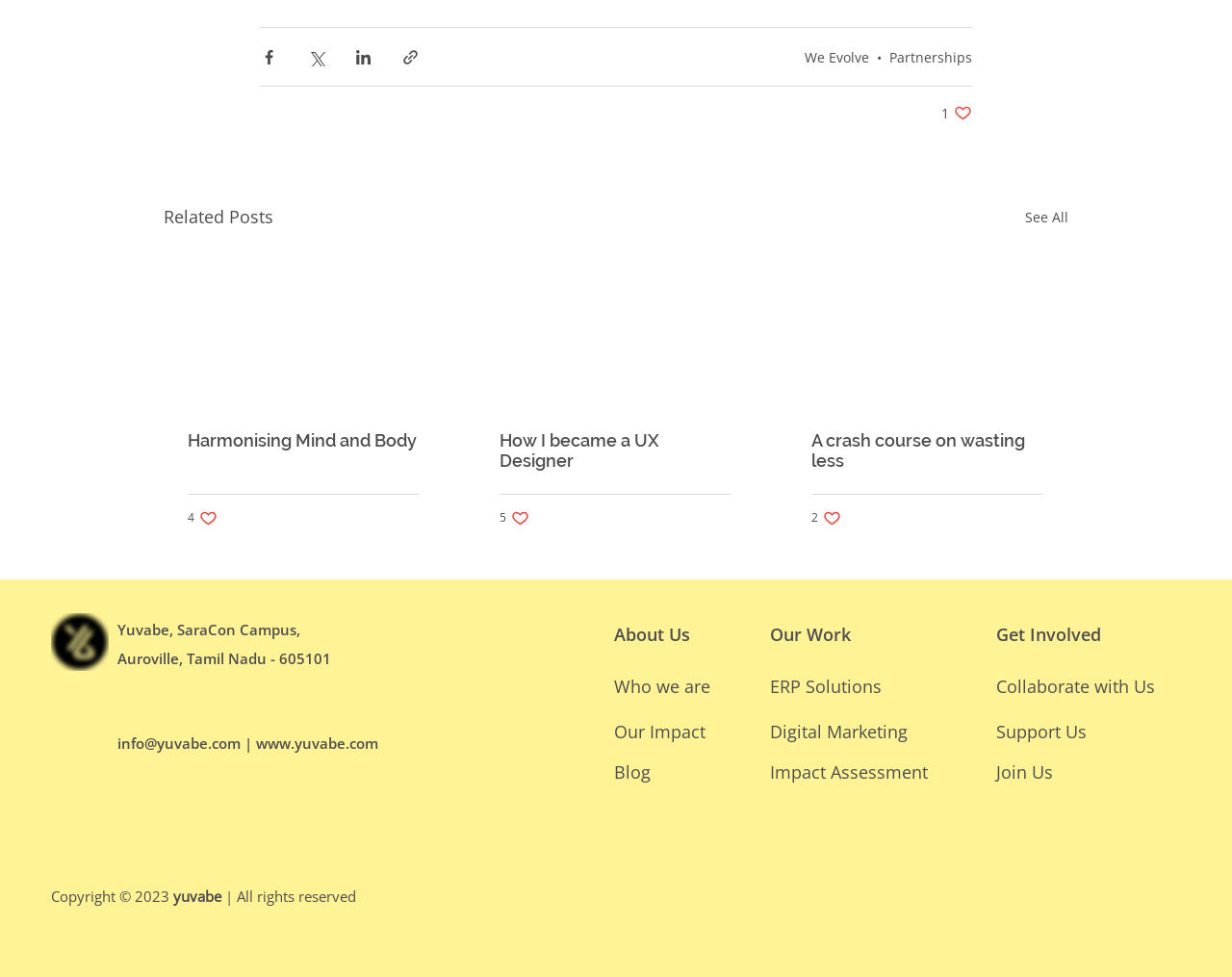Determine the bounding box coordinates of the region I should click to achieve the following instruction: "Share via Facebook". Ensure the bounding box coordinates are four float numbers between 0 and 1, i.e., [left, top, right, bottom].

[0.211, 0.049, 0.226, 0.068]